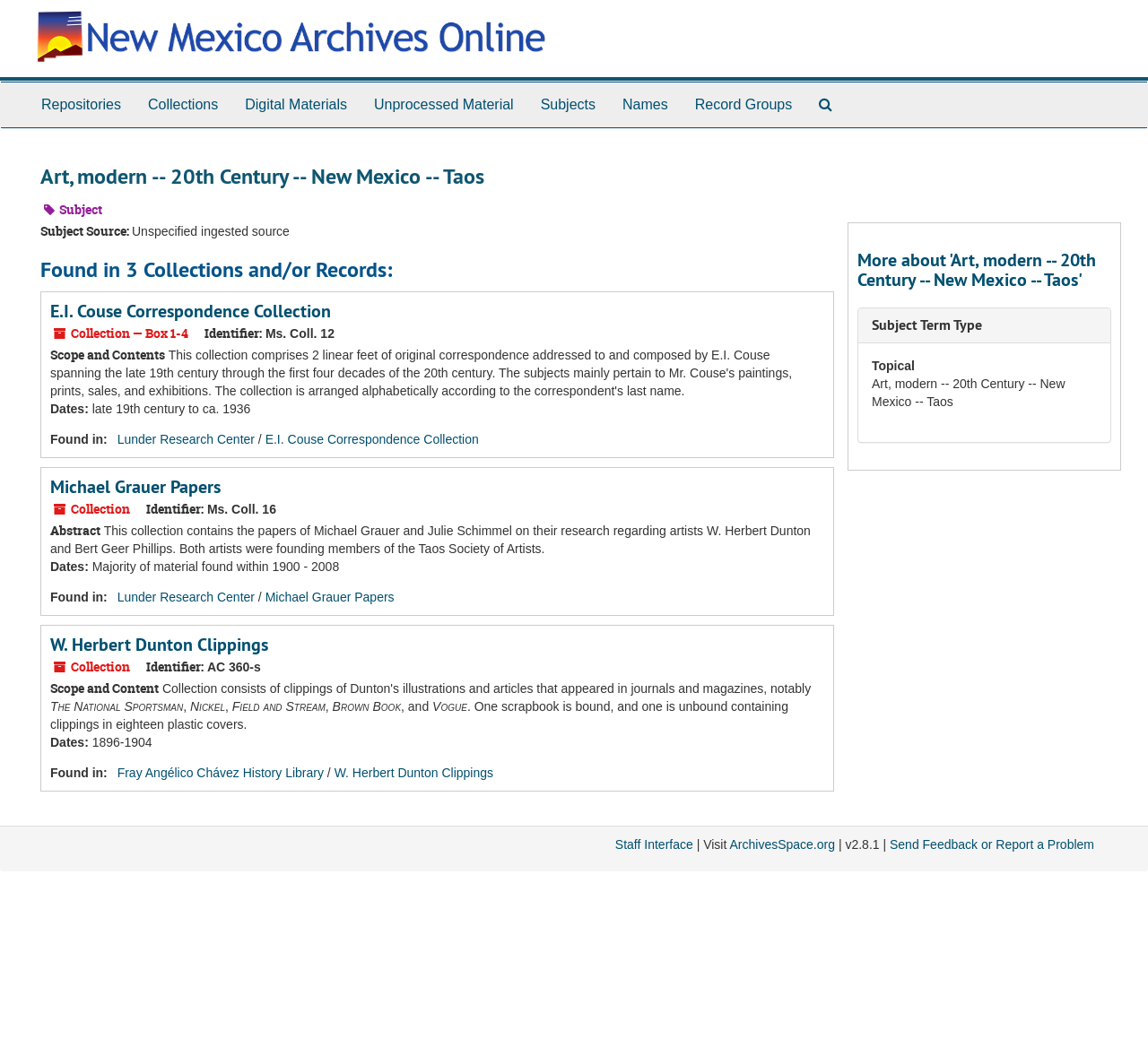Determine the bounding box coordinates of the area to click in order to meet this instruction: "Search The Archives".

[0.702, 0.079, 0.737, 0.123]